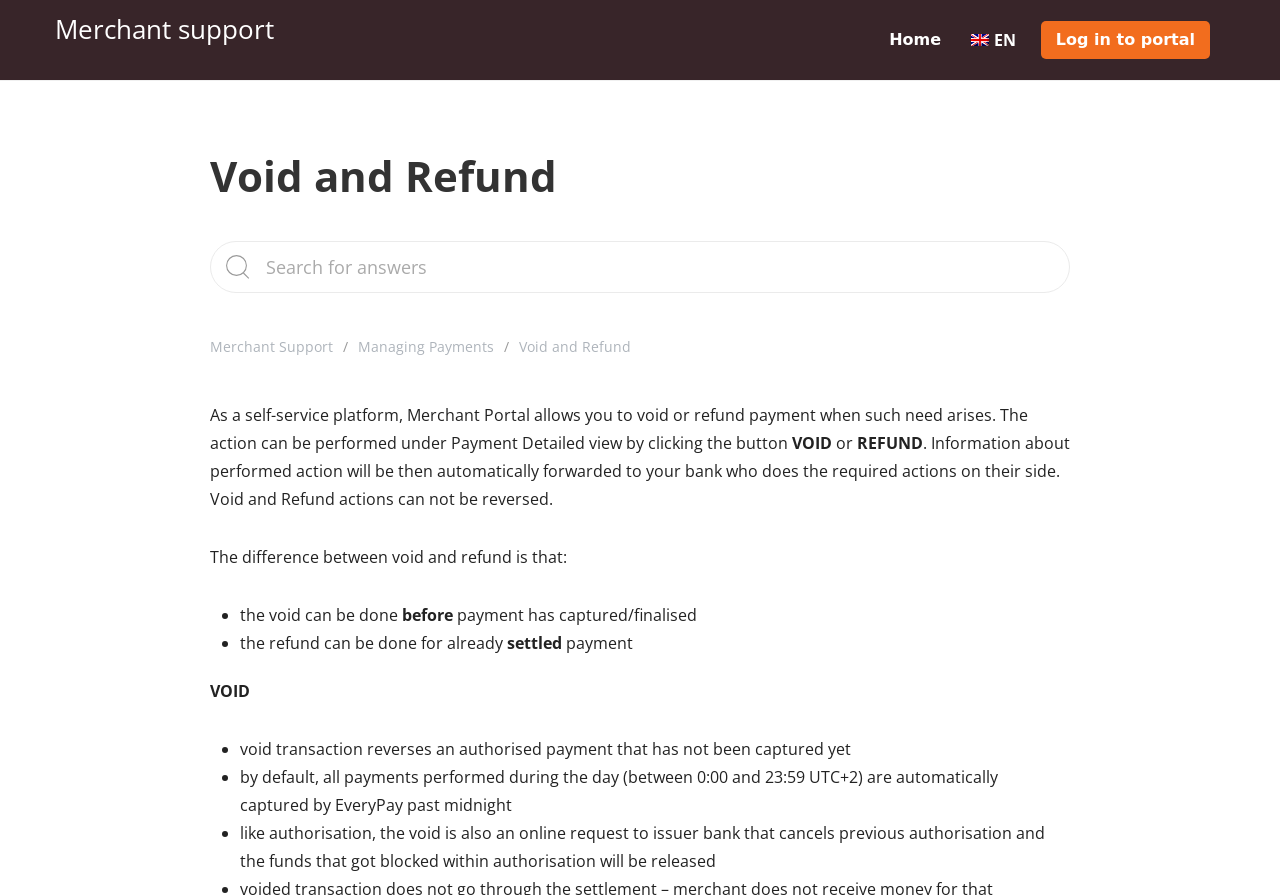Identify the bounding box for the UI element described as: "Home". Ensure the coordinates are four float numbers between 0 and 1, formatted as [left, top, right, bottom].

[0.683, 0.0, 0.747, 0.089]